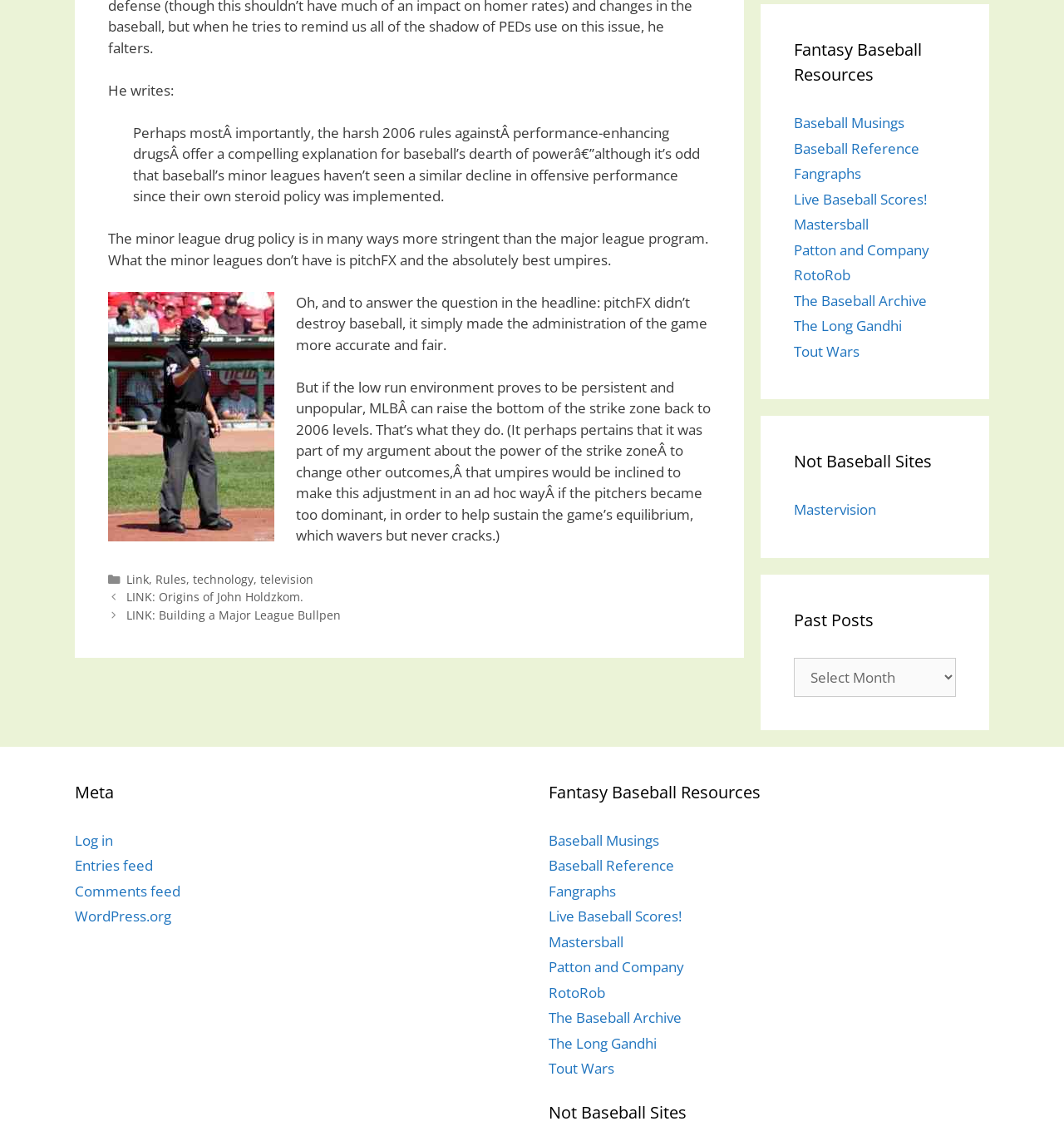What is the purpose of pitchFX in baseball?
Using the image, provide a detailed and thorough answer to the question.

According to the article, pitchFX is a technology that has been introduced in baseball to make the administration of the game more accurate and fair, rather than destroying the game as suggested in the headline.